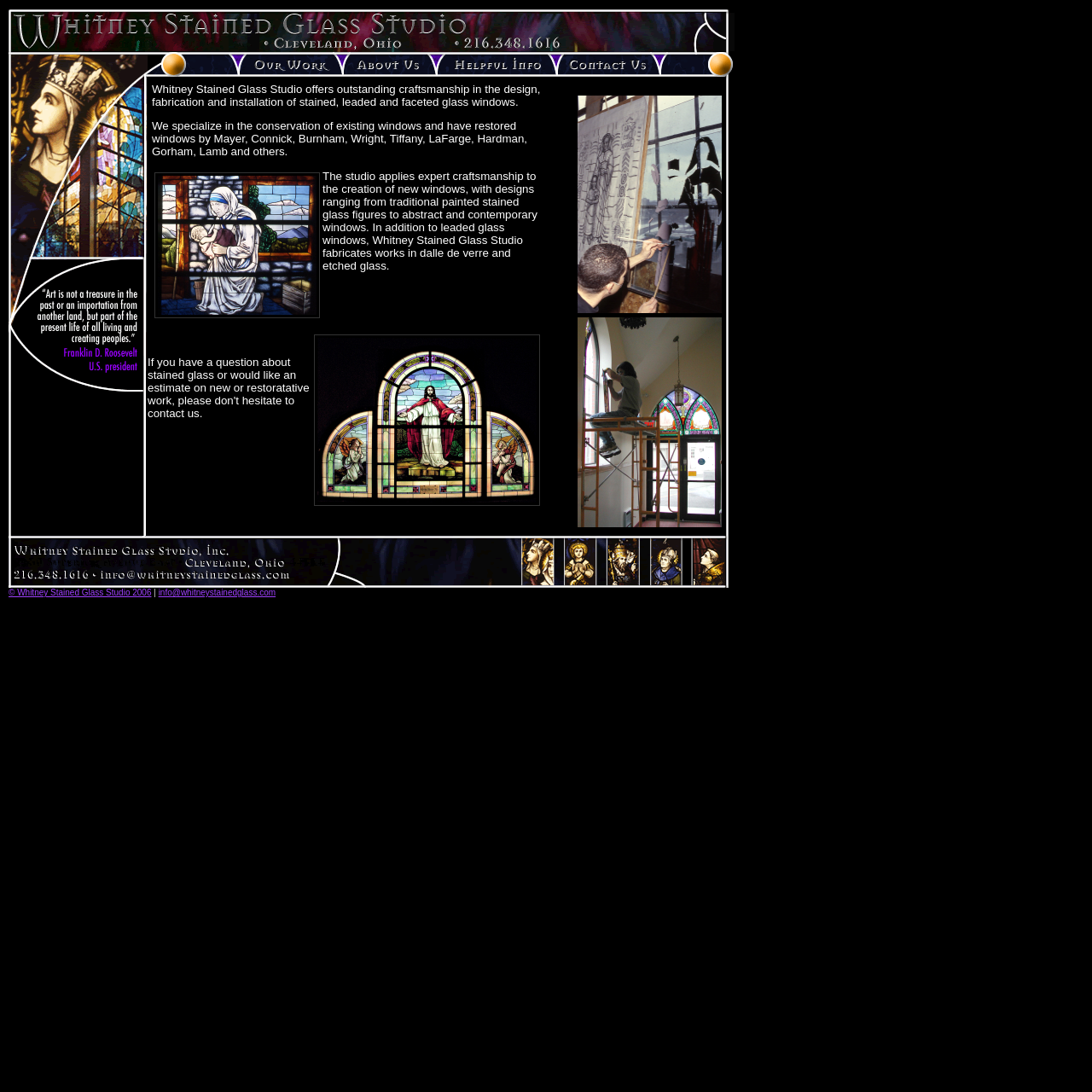What is the year of copyright of the studio's website?
Ensure your answer is thorough and detailed.

The year of copyright of the studio's website is mentioned at the bottom of the webpage, which is 2006, as indicated by the text '© Whitney Stained Glass Studio 2006'.